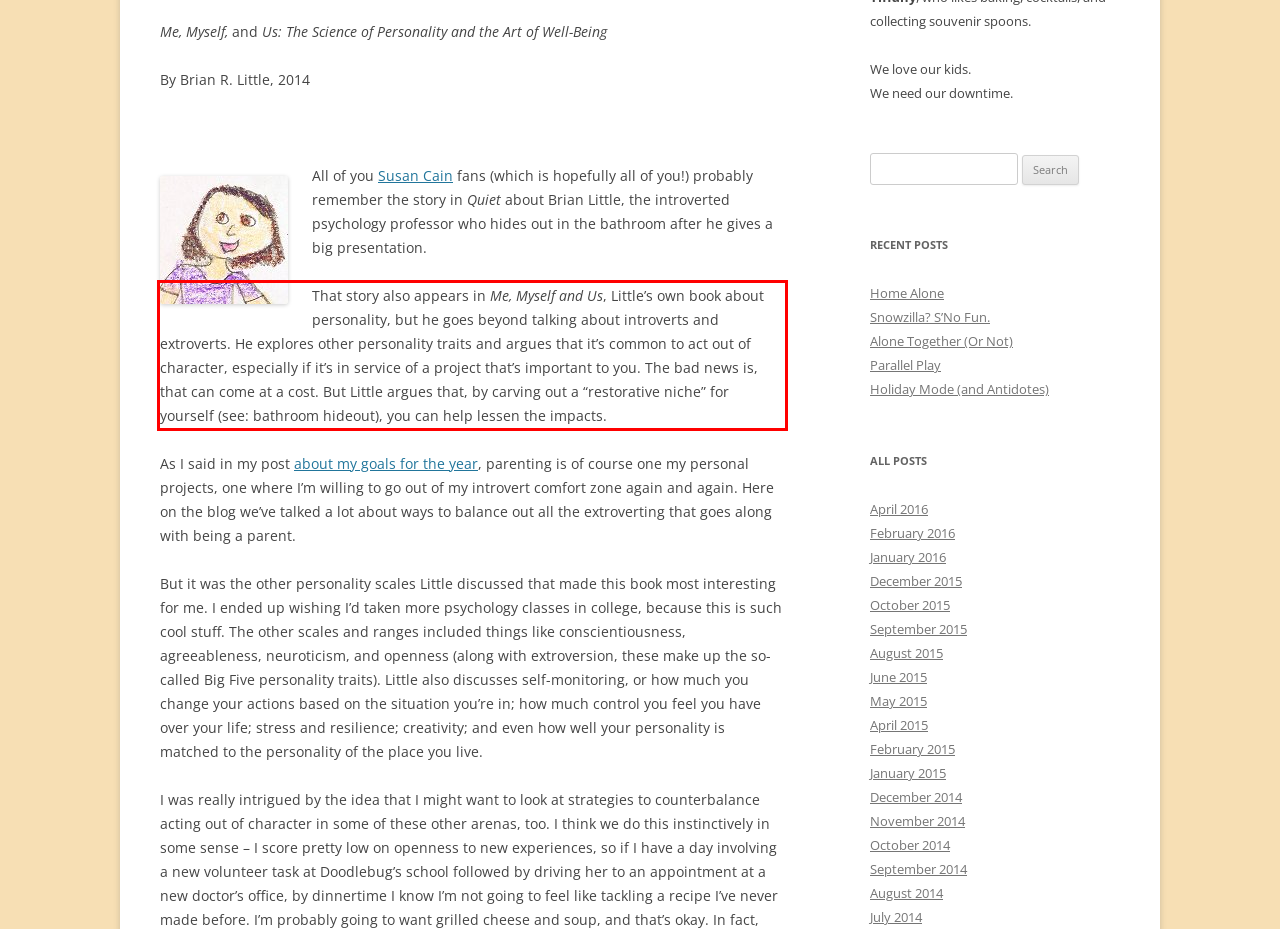Review the webpage screenshot provided, and perform OCR to extract the text from the red bounding box.

That story also appears in Me, Myself and Us, Little’s own book about personality, but he goes beyond talking about introverts and extroverts. He explores other personality traits and argues that it’s common to act out of character, especially if it’s in service of a project that’s important to you. The bad news is, that can come at a cost. But Little argues that, by carving out a “restorative niche” for yourself (see: bathroom hideout), you can help lessen the impacts.